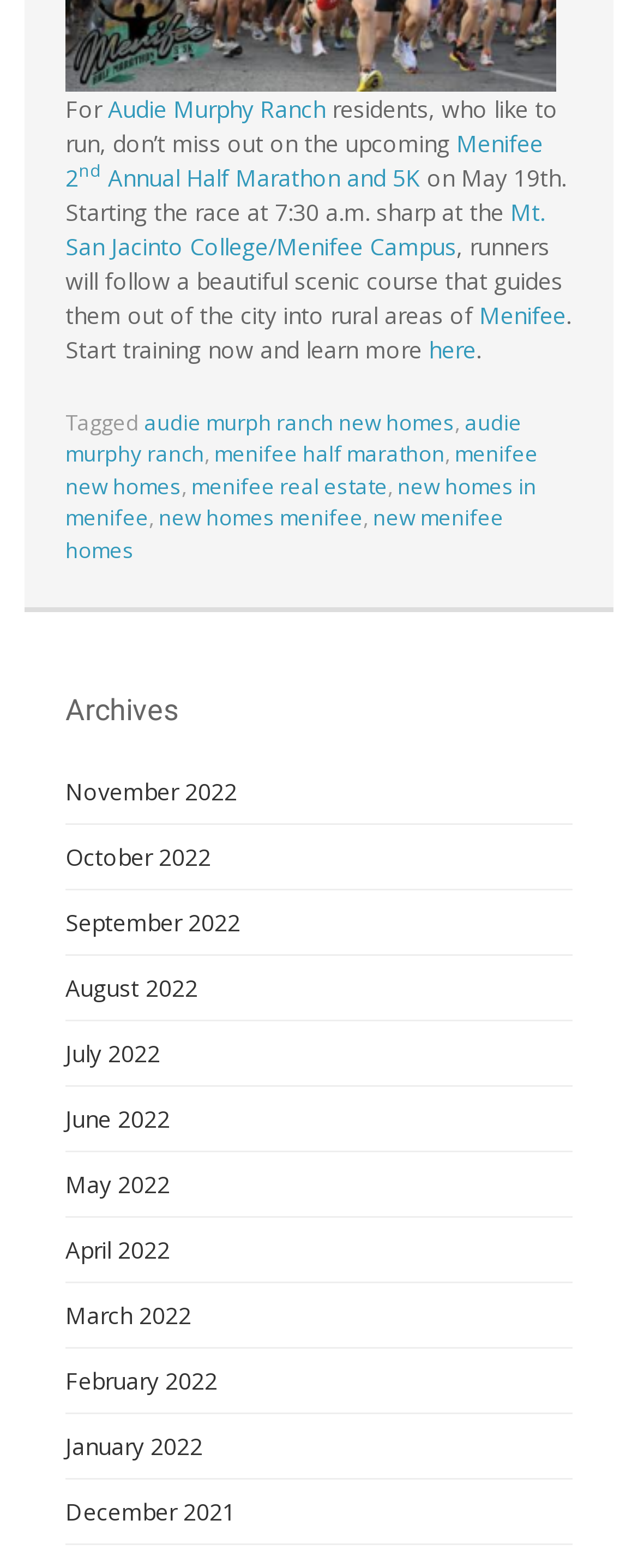Please identify the bounding box coordinates of the element that needs to be clicked to perform the following instruction: "Get more information here".

[0.672, 0.213, 0.746, 0.233]